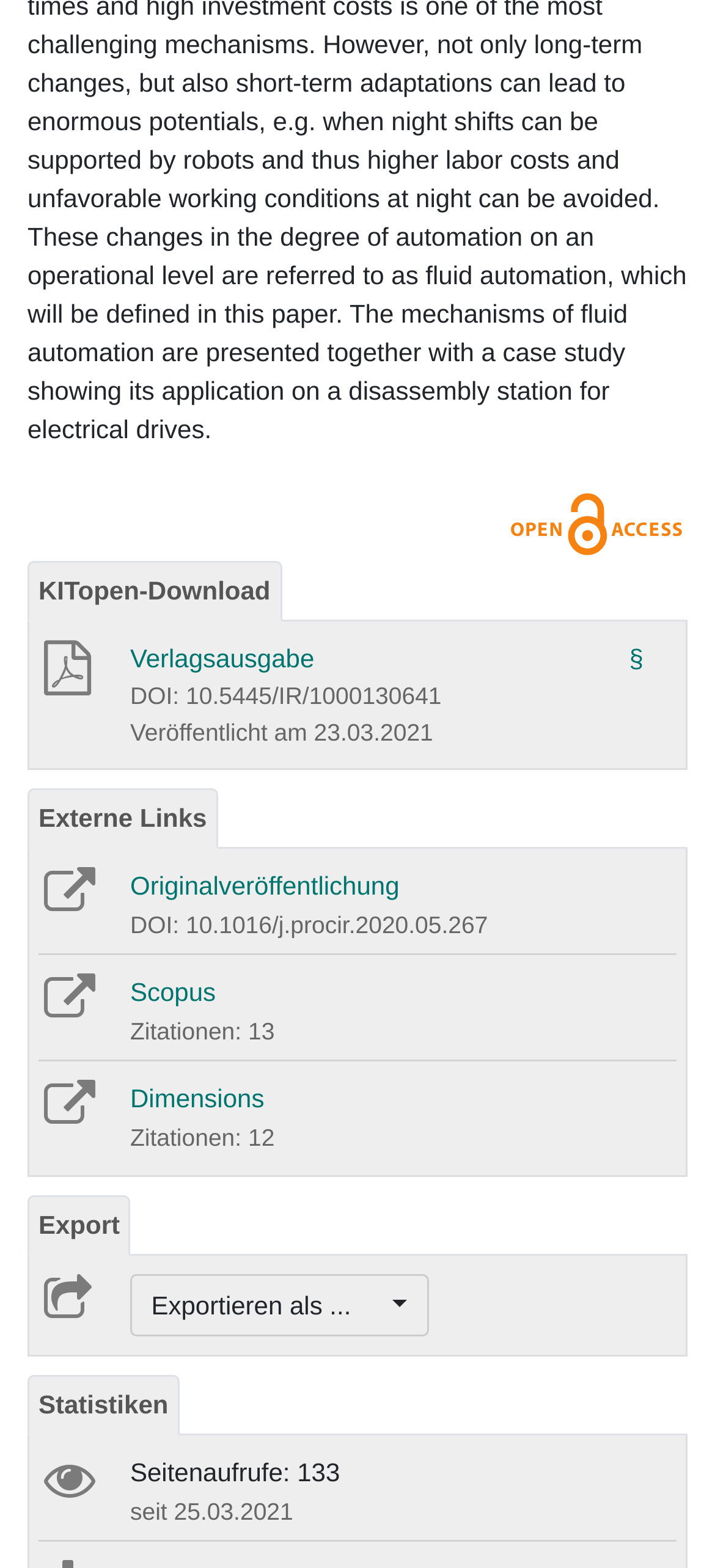Answer succinctly with a single word or phrase:
What is the publication date of the publication?

23.03.2021